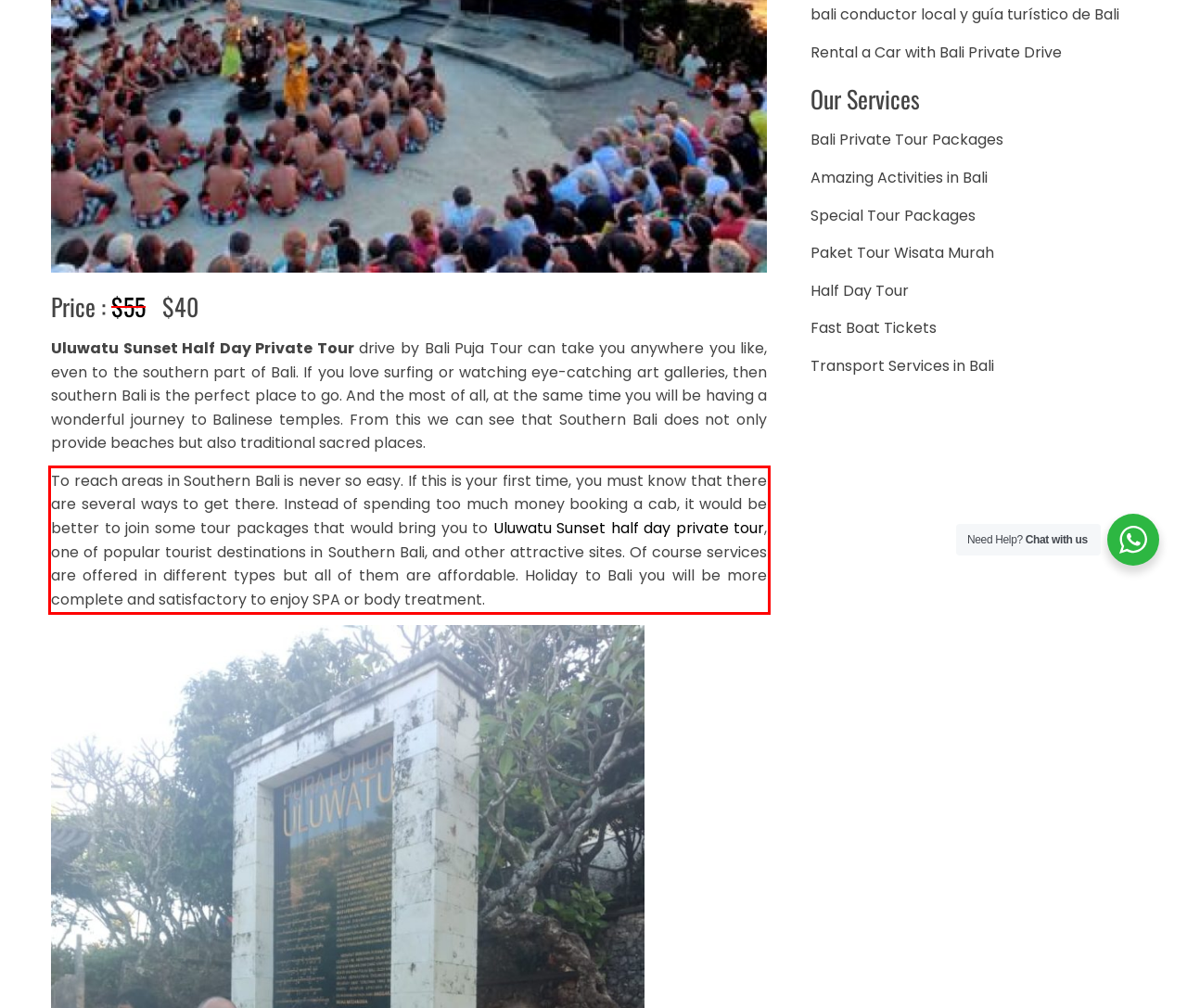Please look at the screenshot provided and find the red bounding box. Extract the text content contained within this bounding box.

To reach areas in Southern Bali is never so easy. If this is your first time, you must know that there are several ways to get there. Instead of spending too much money booking a cab, it would be better to join some tour packages that would bring you to Uluwatu Sunset half day private tour, one of popular tourist destinations in Southern Bali, and other attractive sites. Of course services are offered in different types but all of them are affordable. Holiday to Bali you will be more complete and satisfactory to enjoy SPA or body treatment.